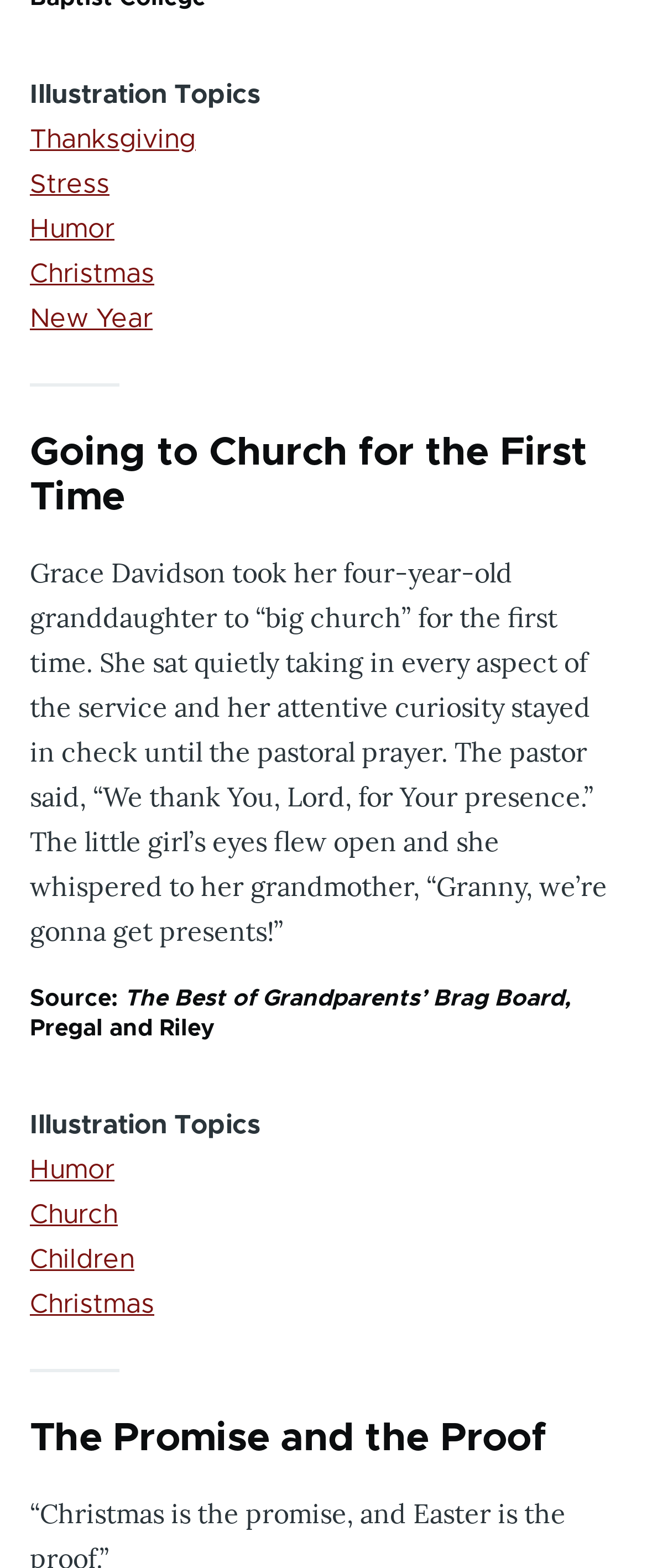Locate the bounding box of the UI element described by: "Stress" in the given webpage screenshot.

[0.046, 0.109, 0.169, 0.126]